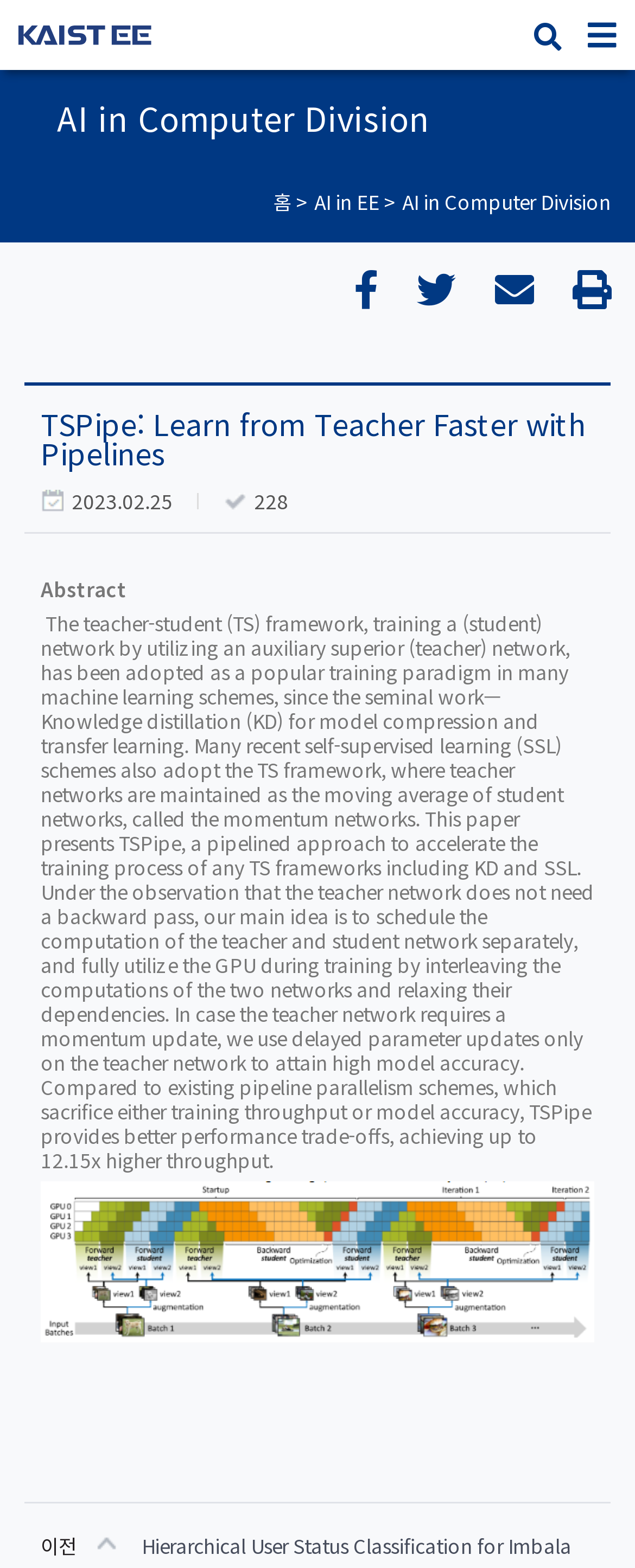What is the last icon in the social media links section?
Could you give a comprehensive explanation in response to this question?

I found the social media links section on the webpage, which contains four icons. The last icon in the section is ''.